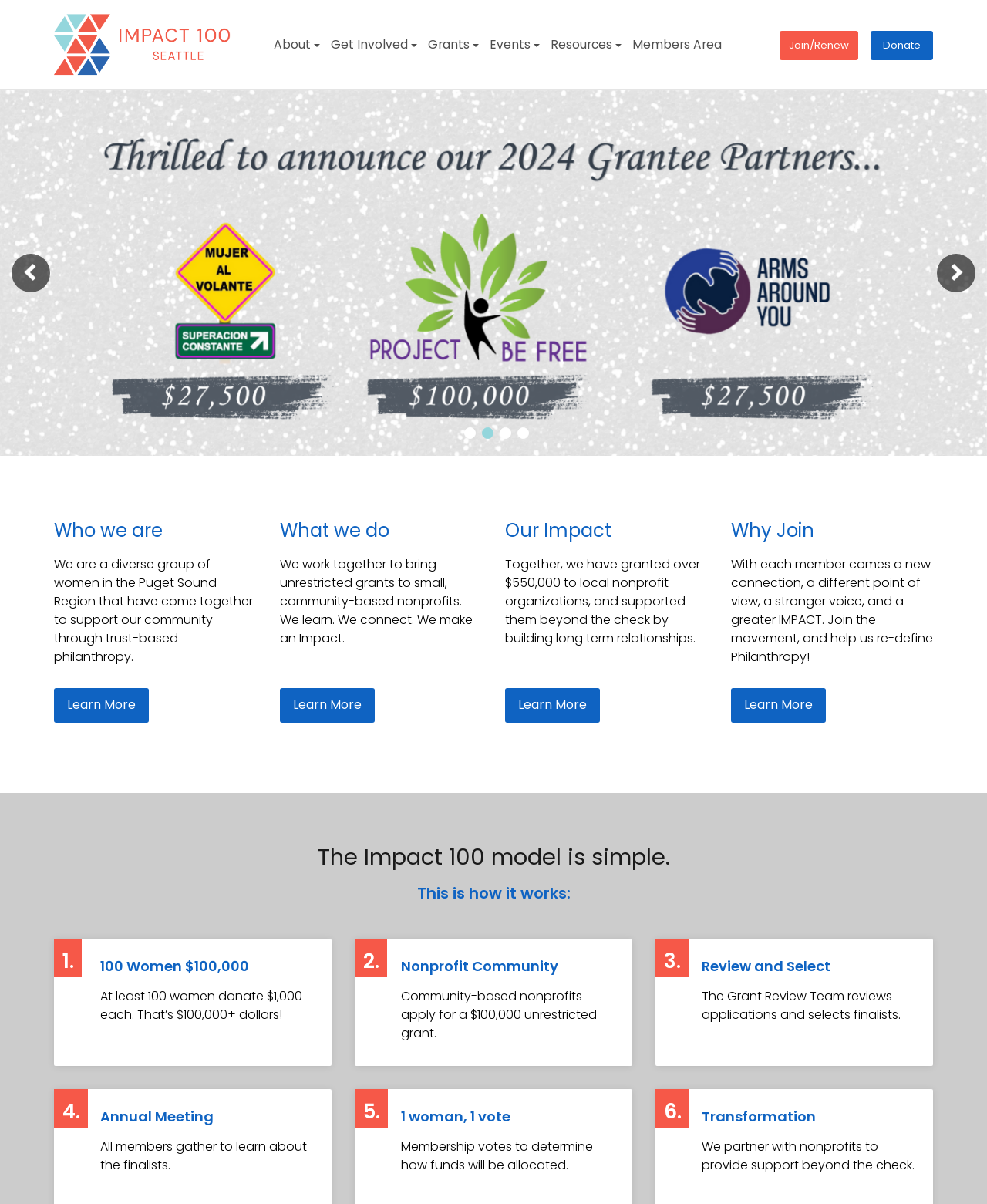Determine the bounding box coordinates for the HTML element described here: "Learn More".

[0.512, 0.571, 0.608, 0.6]